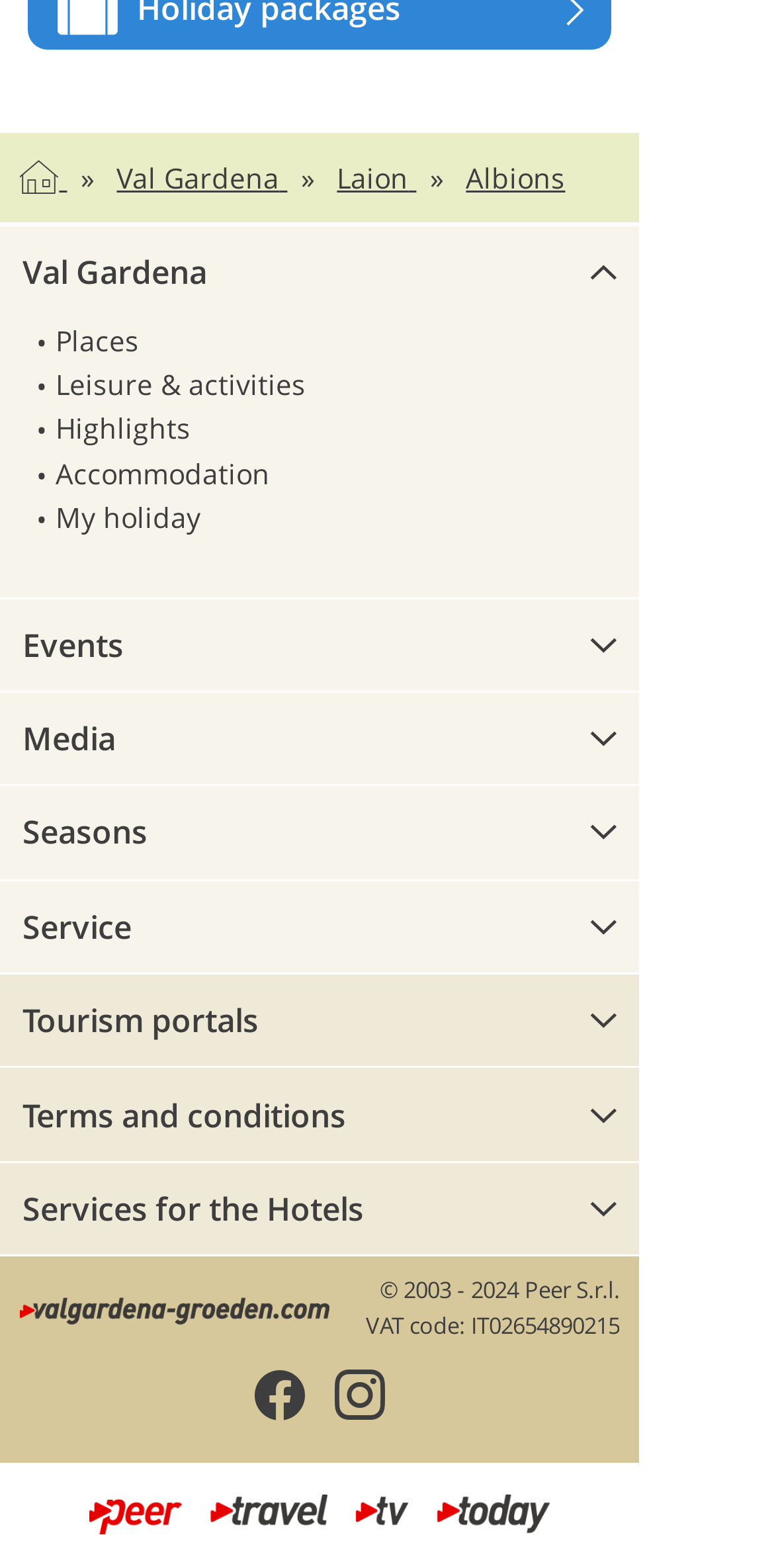Give a short answer to this question using one word or a phrase:
What is the name of the company?

Peer S.r.l.